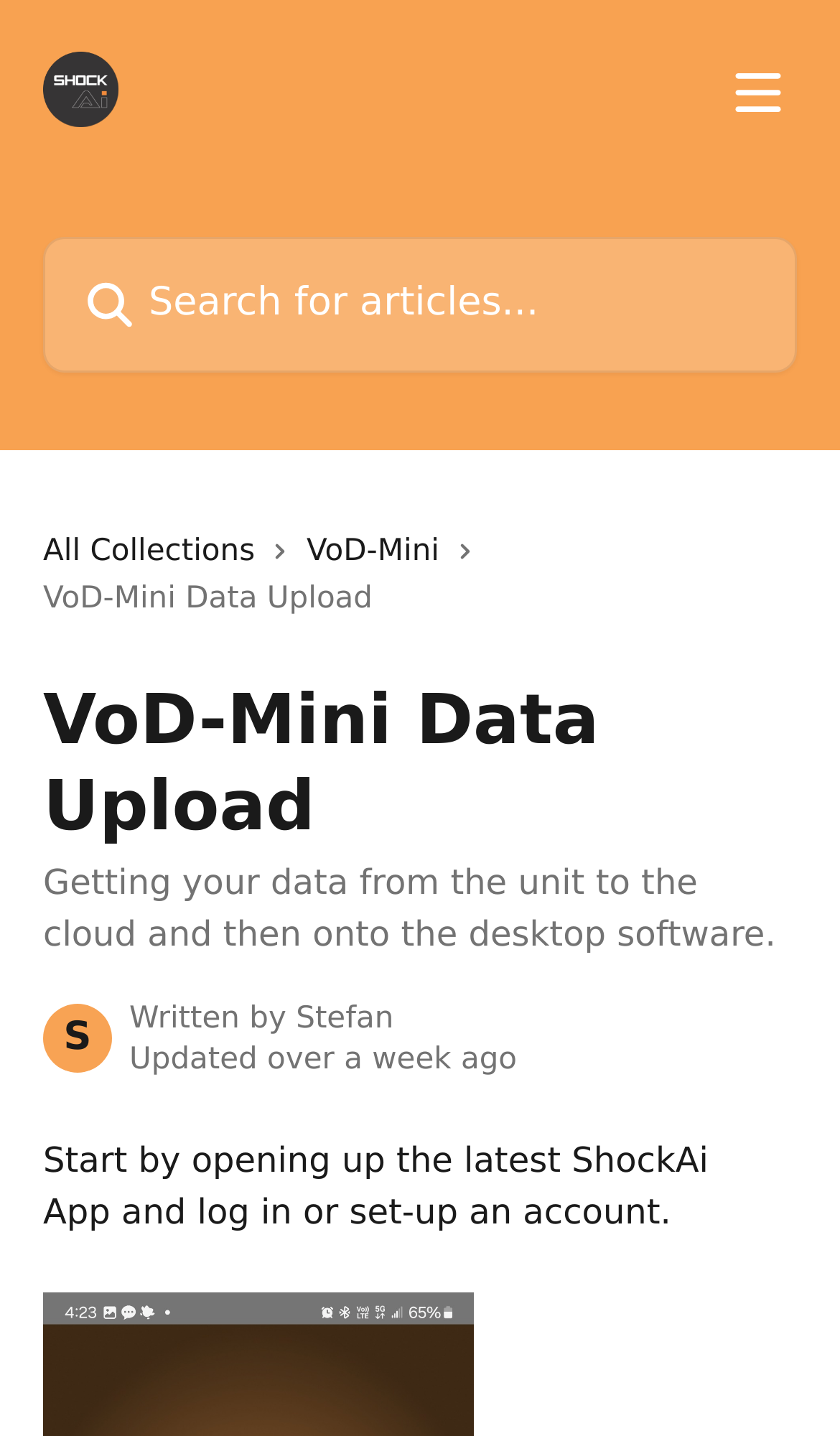Answer the following inquiry with a single word or phrase:
Who wrote the article?

Stefan